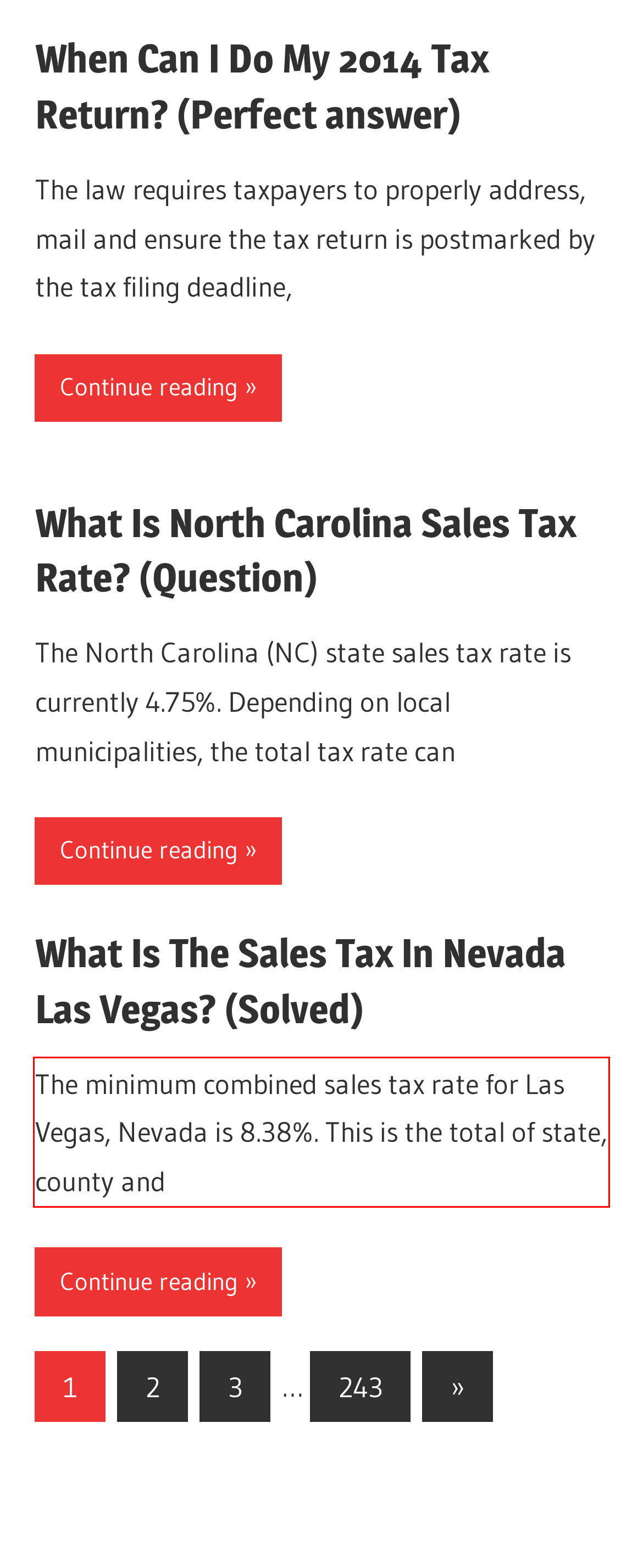Extract and provide the text found inside the red rectangle in the screenshot of the webpage.

The minimum combined sales tax rate for Las Vegas, Nevada is 8.38%. This is the total of state, county and